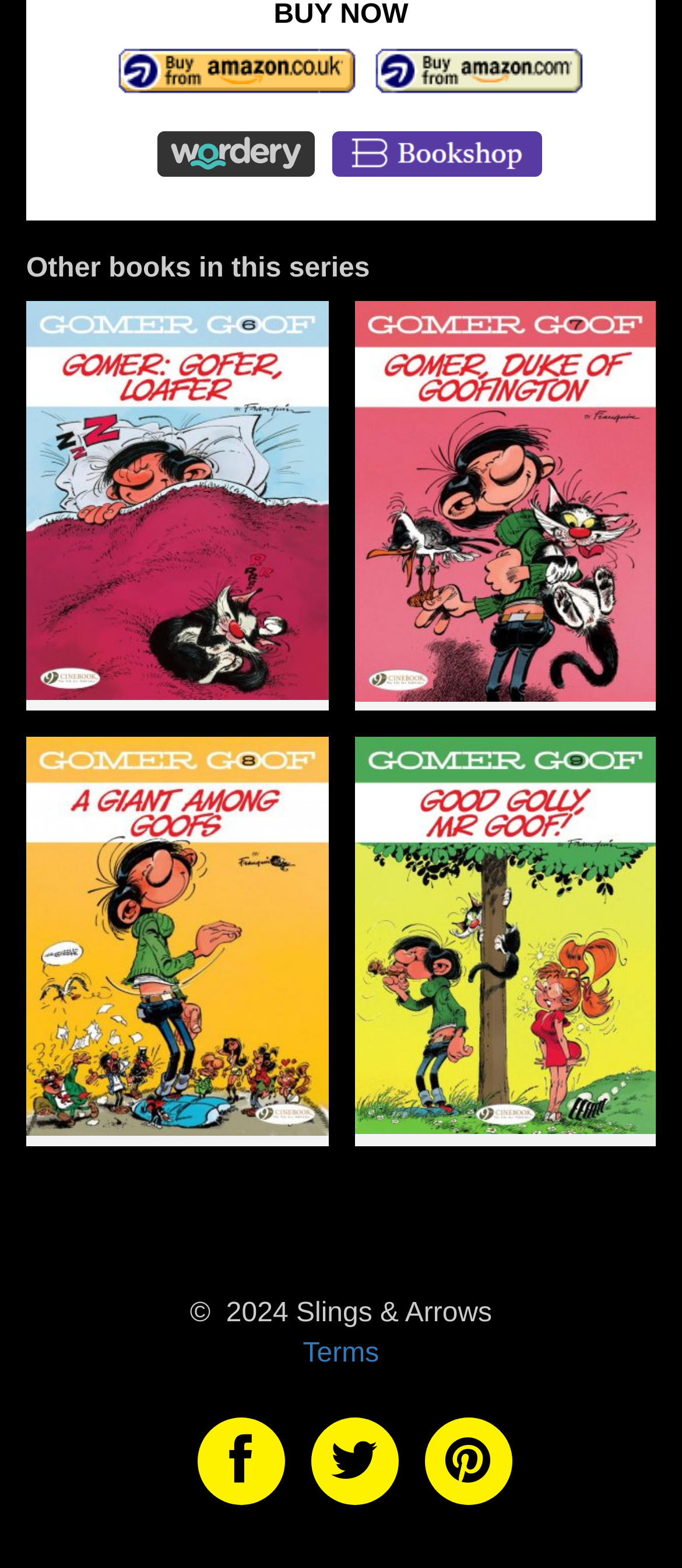Reply to the question below using a single word or brief phrase:
How many links are above the 'Other books in this series' heading?

4